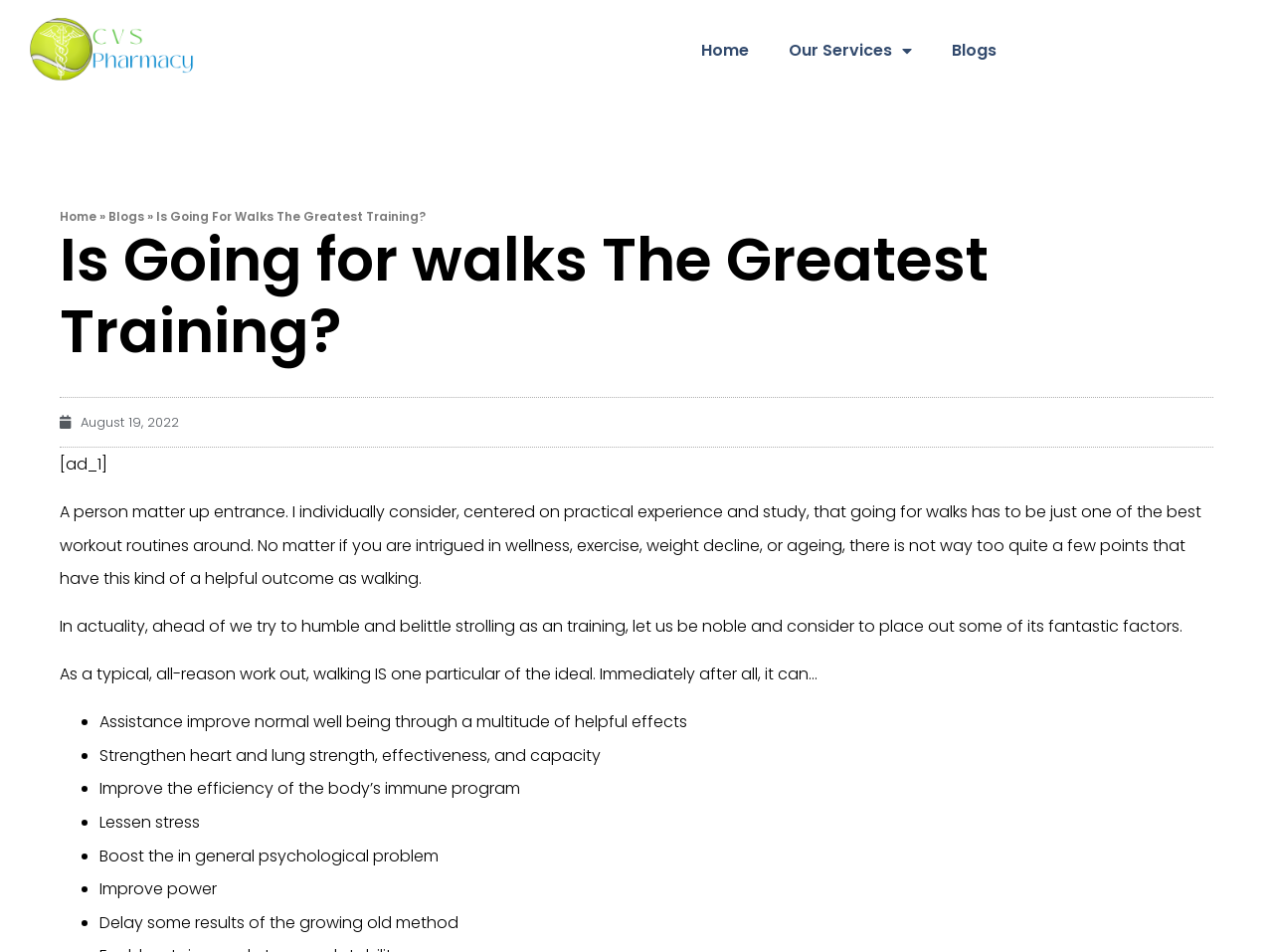Find the bounding box of the UI element described as: "Home". The bounding box coordinates should be given as four float values between 0 and 1, i.e., [left, top, right, bottom].

[0.535, 0.029, 0.604, 0.077]